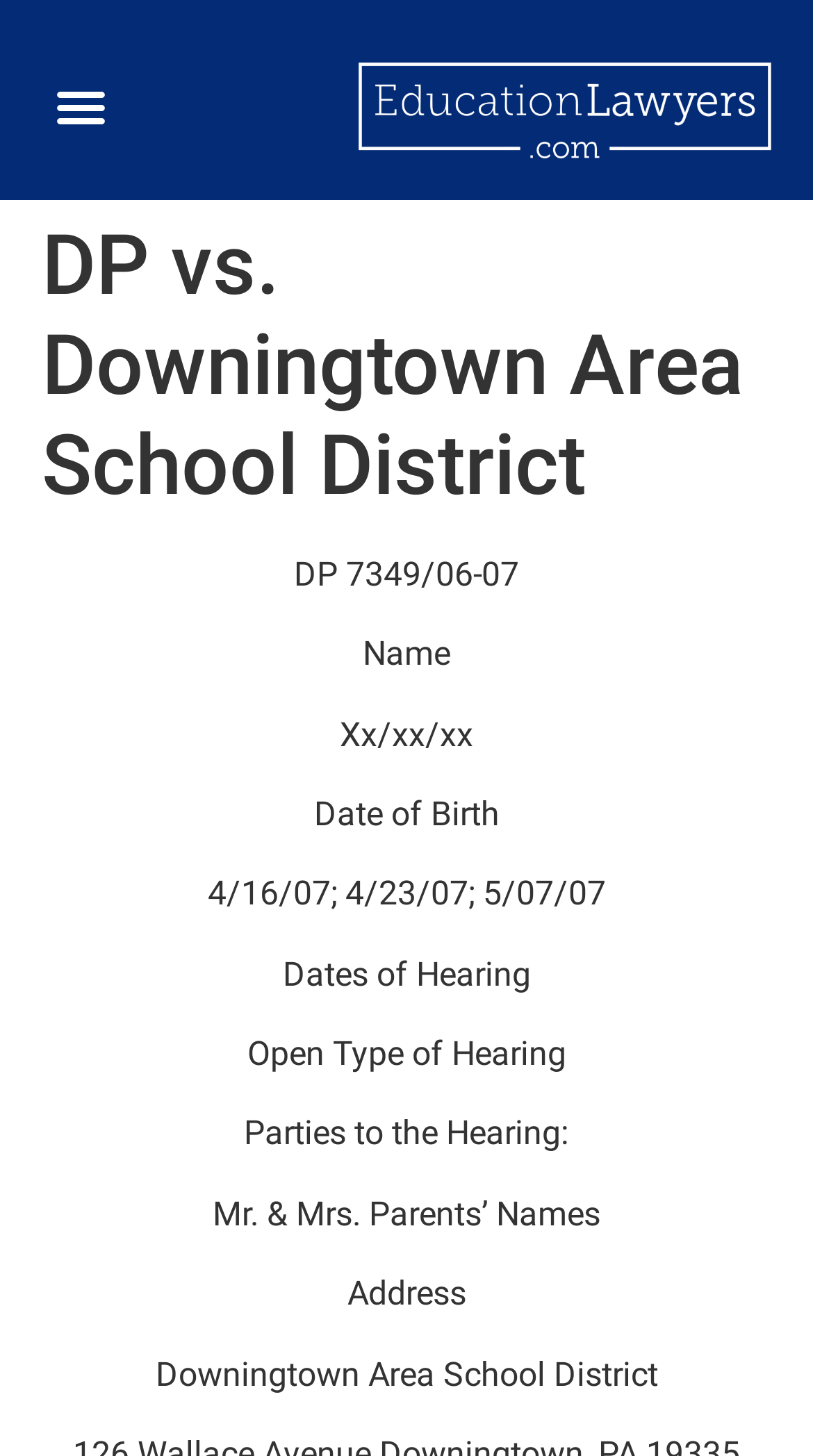What are the dates of the hearing?
Using the information presented in the image, please offer a detailed response to the question.

The webpage lists the dates of the hearing as '4/16/07; 4/23/07; 5/07/07', indicating that there were three hearing dates.